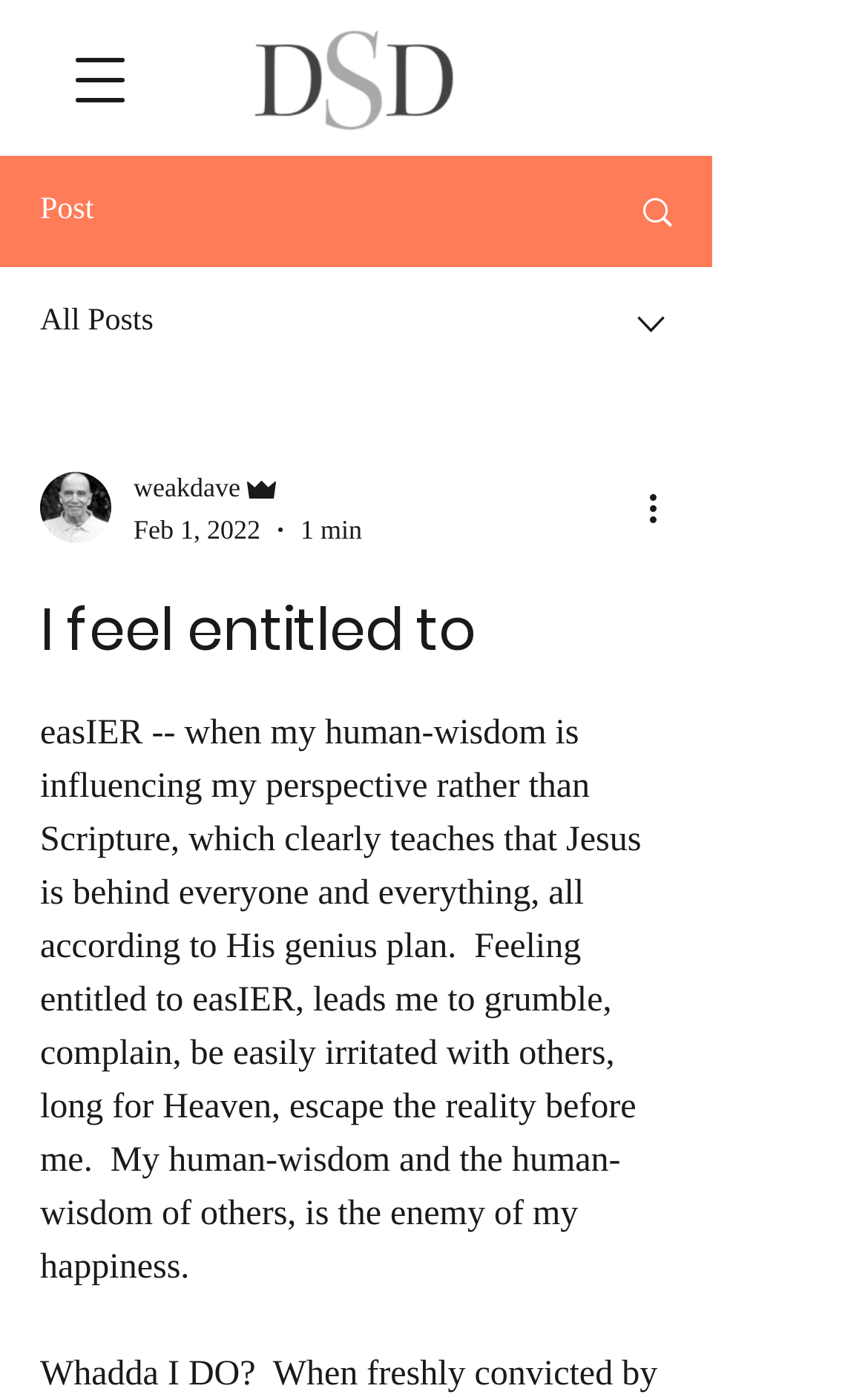Mark the bounding box of the element that matches the following description: "aria-label="Open navigation menu"".

[0.051, 0.017, 0.179, 0.097]